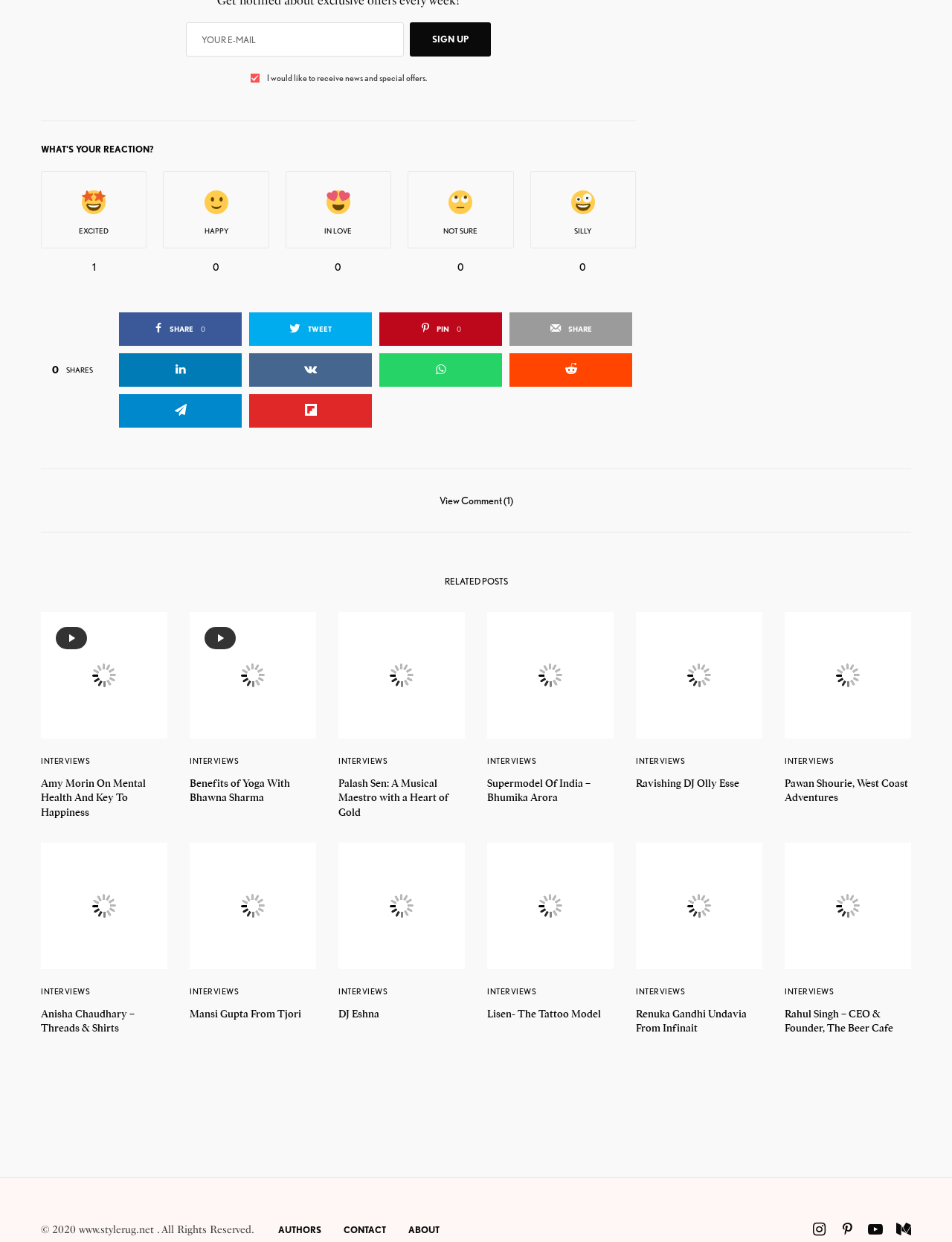Please find the bounding box coordinates of the element's region to be clicked to carry out this instruction: "Explore related posts".

[0.043, 0.428, 0.957, 0.472]